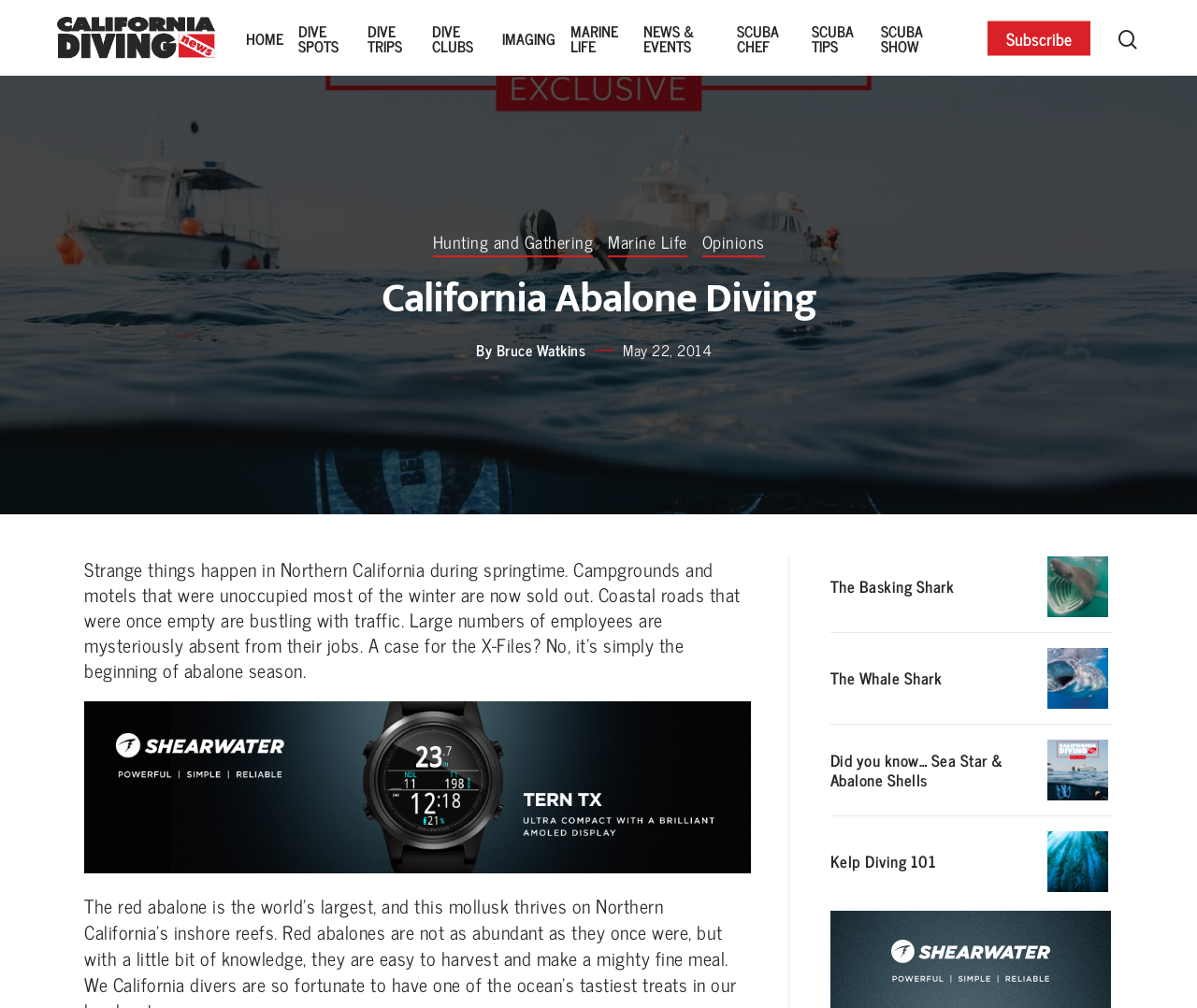Please determine the bounding box coordinates of the section I need to click to accomplish this instruction: "Search for something".

[0.135, 0.141, 0.865, 0.253]